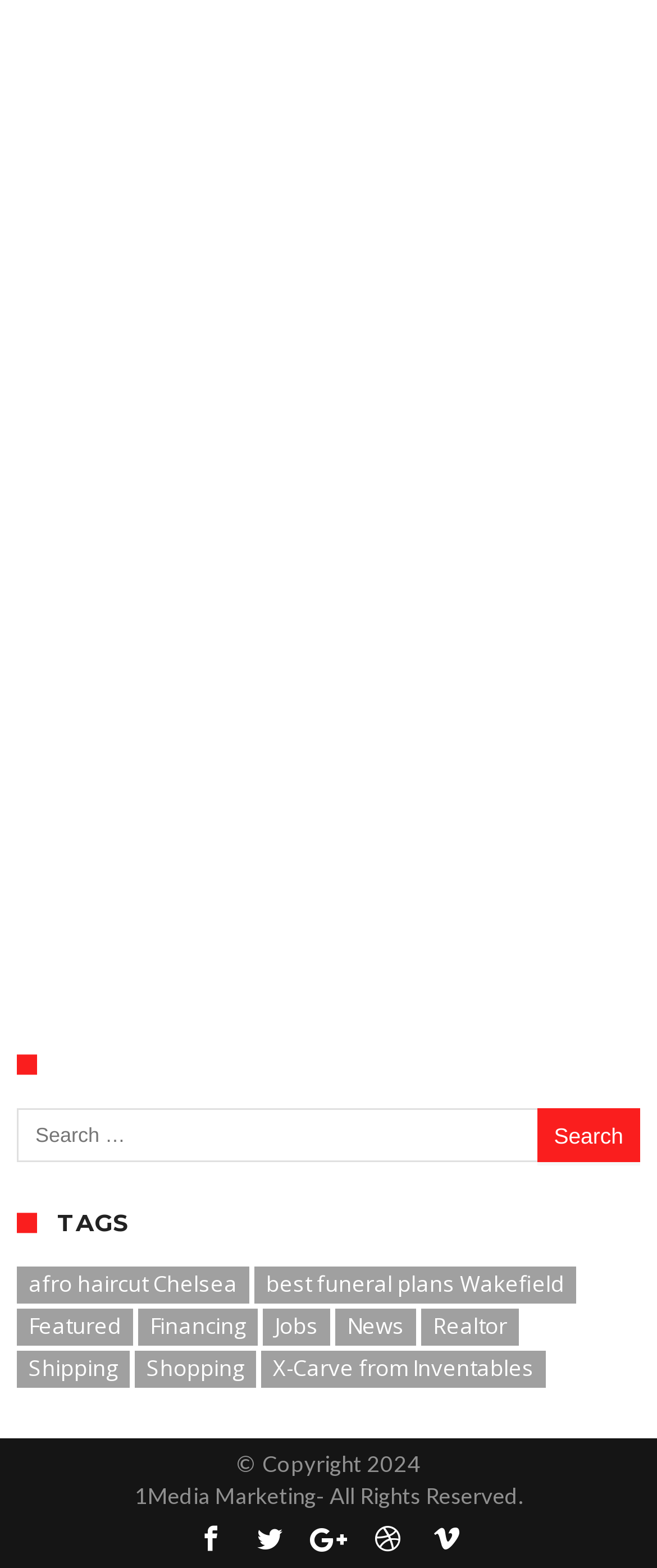What is the name of the company?
Please respond to the question with as much detail as possible.

At the bottom of the webpage, there is a notice that reads '1Media Marketing- All Rights Reserved.'. This suggests that the company name is 1Media Marketing and they own the rights to the content on the webpage.